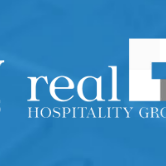Using the image as a reference, answer the following question in as much detail as possible:
Is the font of the brand's name modern?

The caption describes the font used for the brand's name as 'clean' and 'modern', implying a contemporary and sleek design.